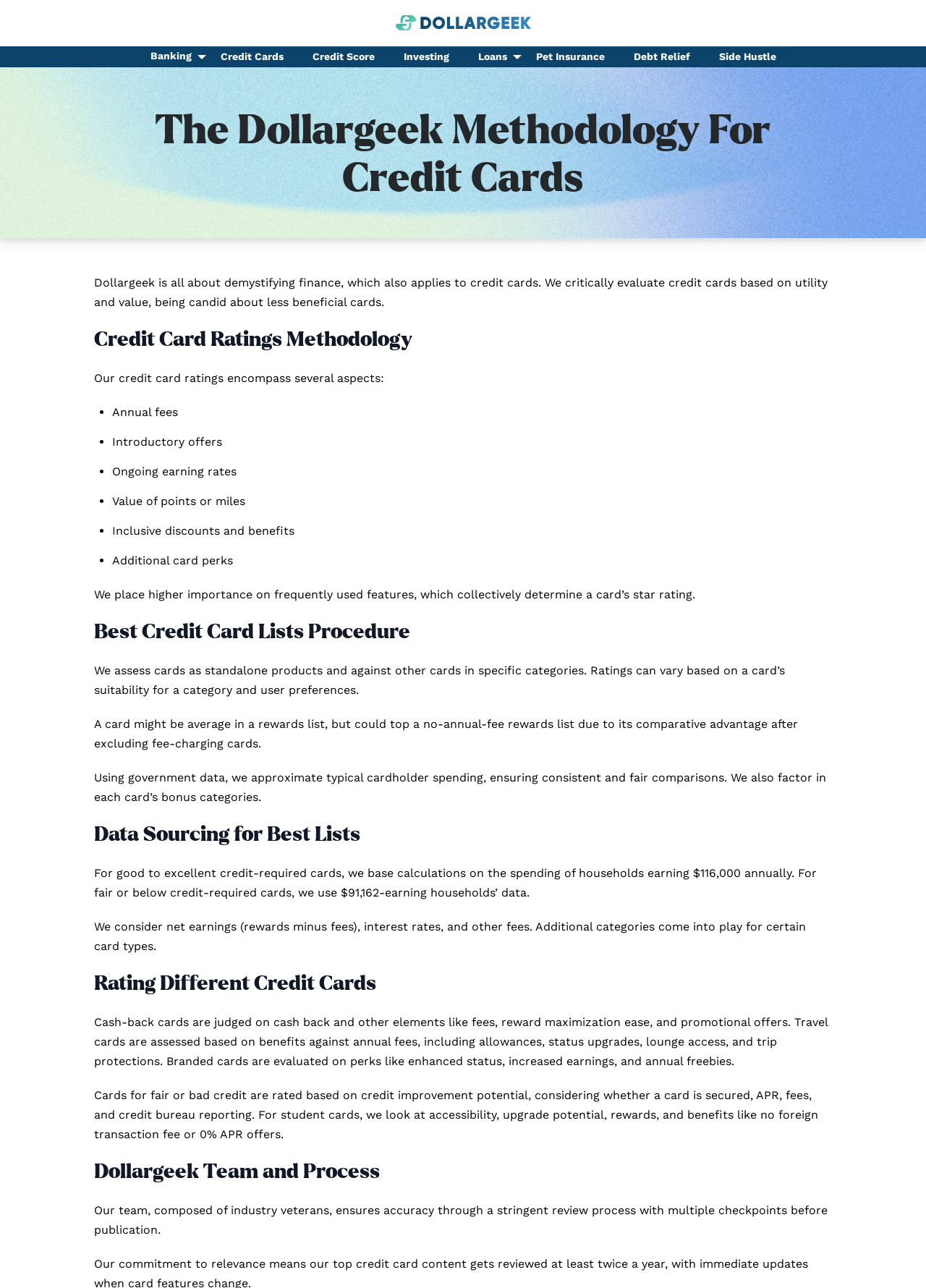Locate the bounding box coordinates of the area where you should click to accomplish the instruction: "Click on the 'Pet Insurance' link".

[0.563, 0.037, 0.668, 0.052]